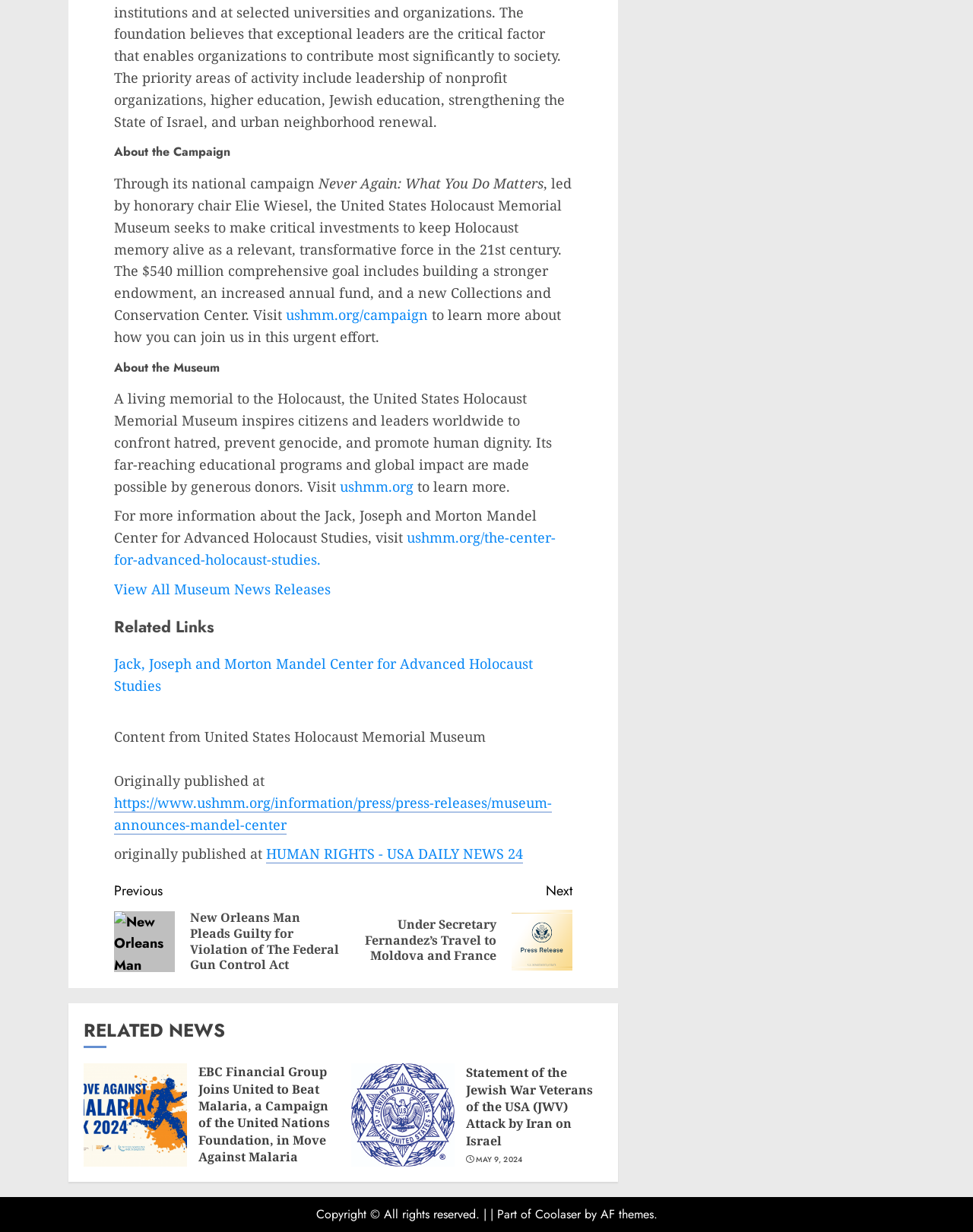Locate the bounding box coordinates for the element described below: "View All Museum News Releases". The coordinates must be four float values between 0 and 1, formatted as [left, top, right, bottom].

[0.117, 0.471, 0.34, 0.485]